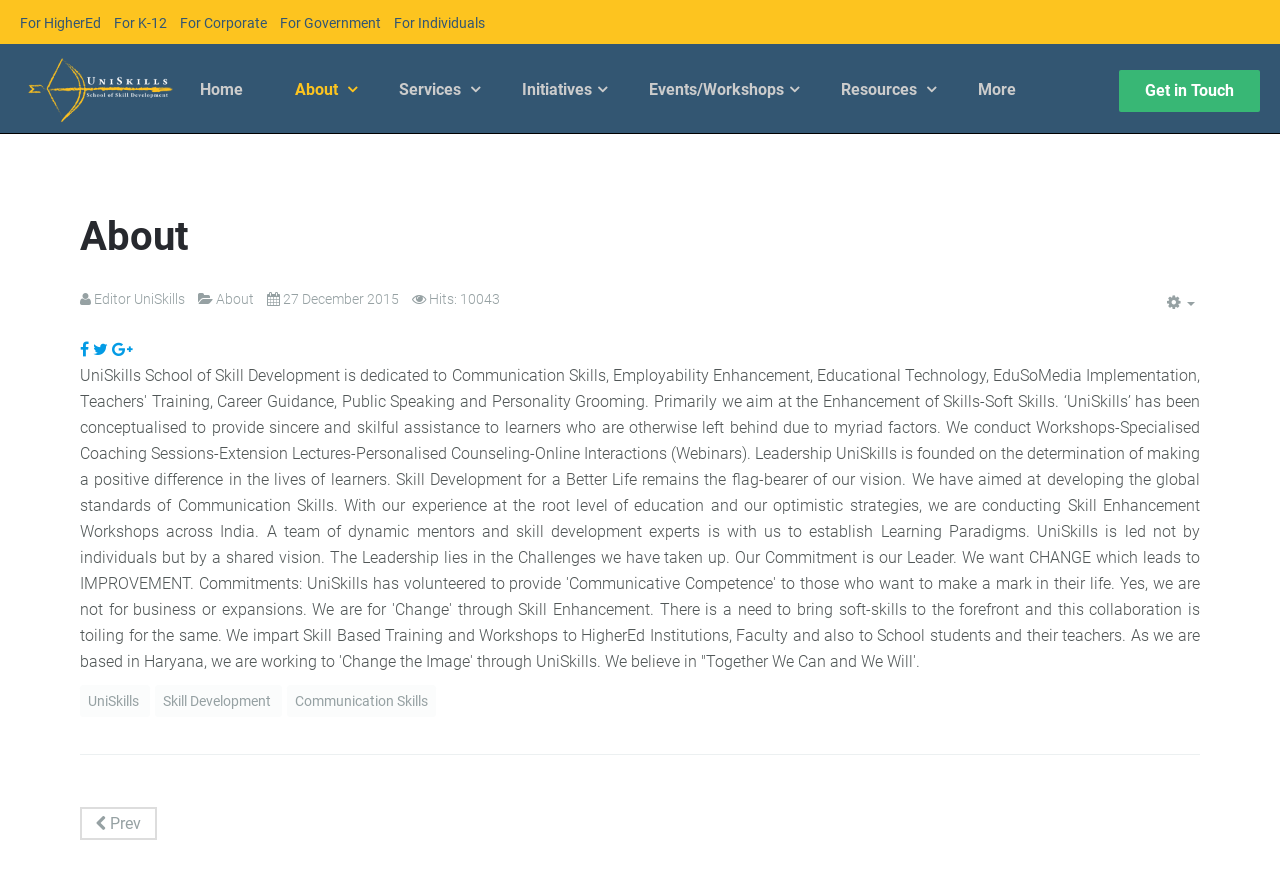What is the date mentioned on the webpage?
Based on the image, answer the question in a detailed manner.

The date can be found in the time element with bounding box coordinates [0.221, 0.325, 0.312, 0.343] which contains the StaticText '27 December 2015'. 